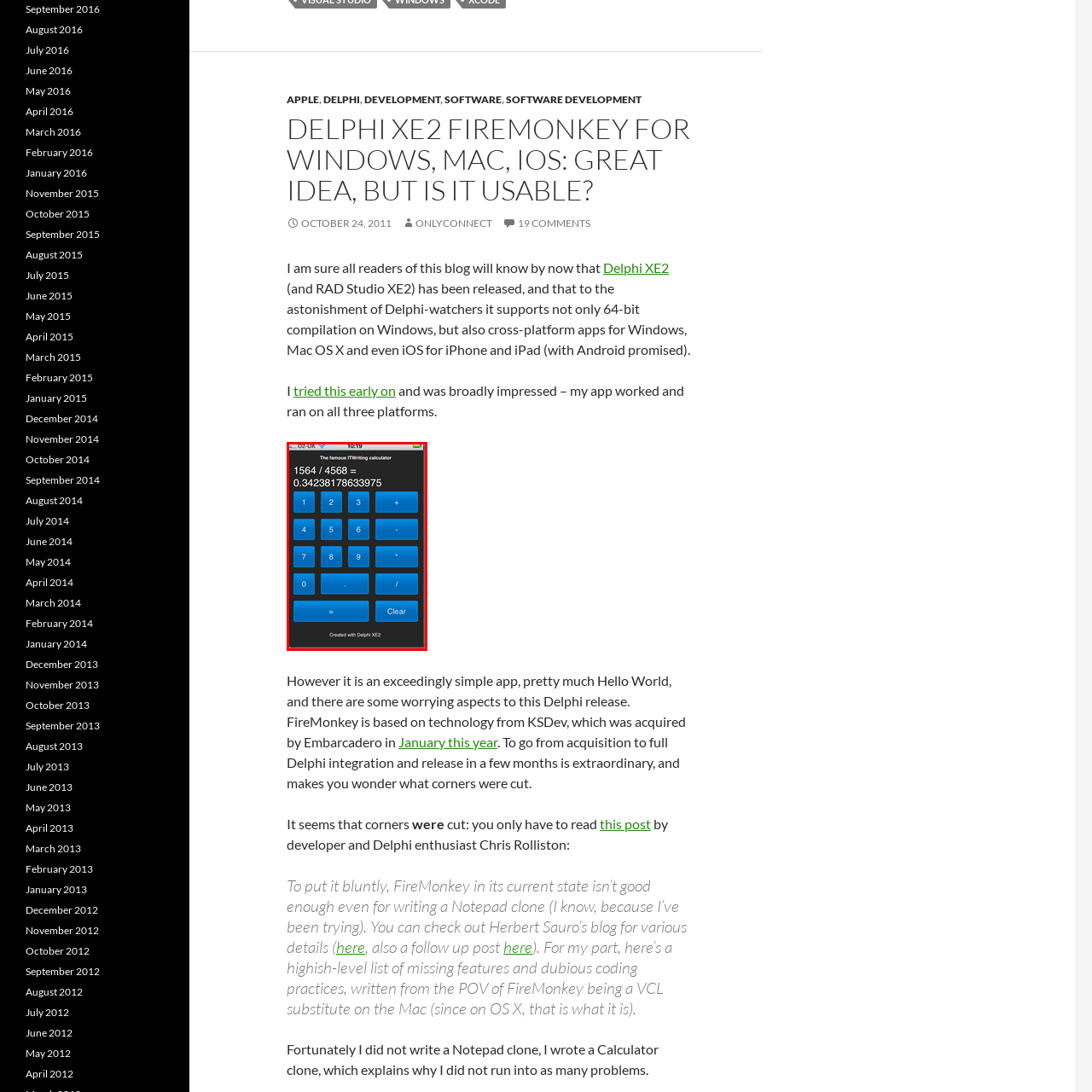Offer an in-depth caption for the image content enclosed by the red border.

The image showcases a mobile application's calculator interface, designed using Delphi XE2. It displays a simple layout featuring a dark background with bright blue buttons for numbers and mathematical operations. The top part of the screen shows the division calculation, "1564 / 4568 = 0.34238178633975", indicating the result of the operation. Below the calculation, there are buttons numbered 0 through 9, as well as buttons for addition, subtraction, multiplication, division, an equals sign, and a clear function. This interface highlights the use of Delphi XE2 for creating cross-platform applications, demonstrating its capability for building functional and user-friendly mobile software.